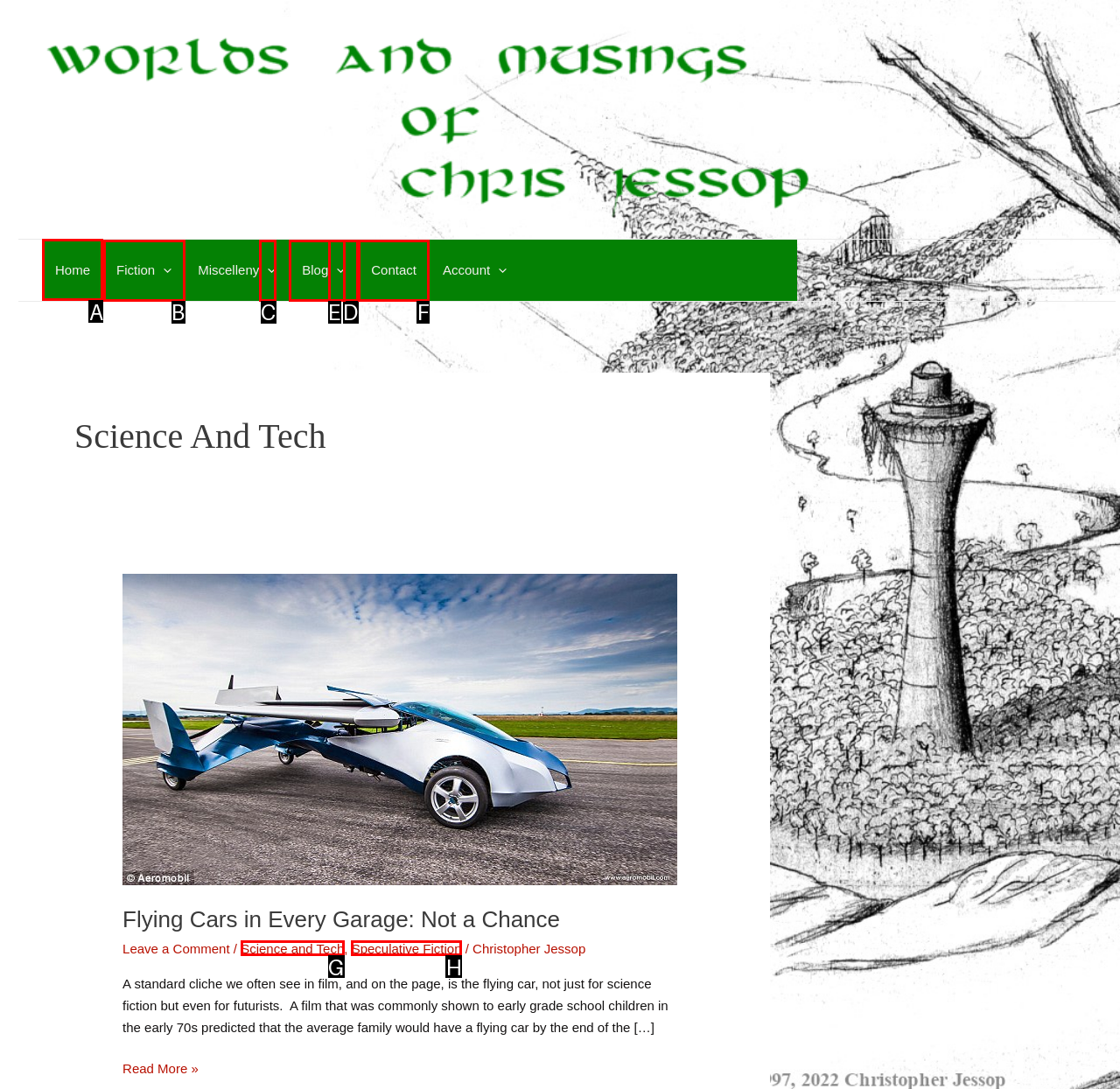Select the right option to accomplish this task: Click on the Home link. Reply with the letter corresponding to the correct UI element.

A